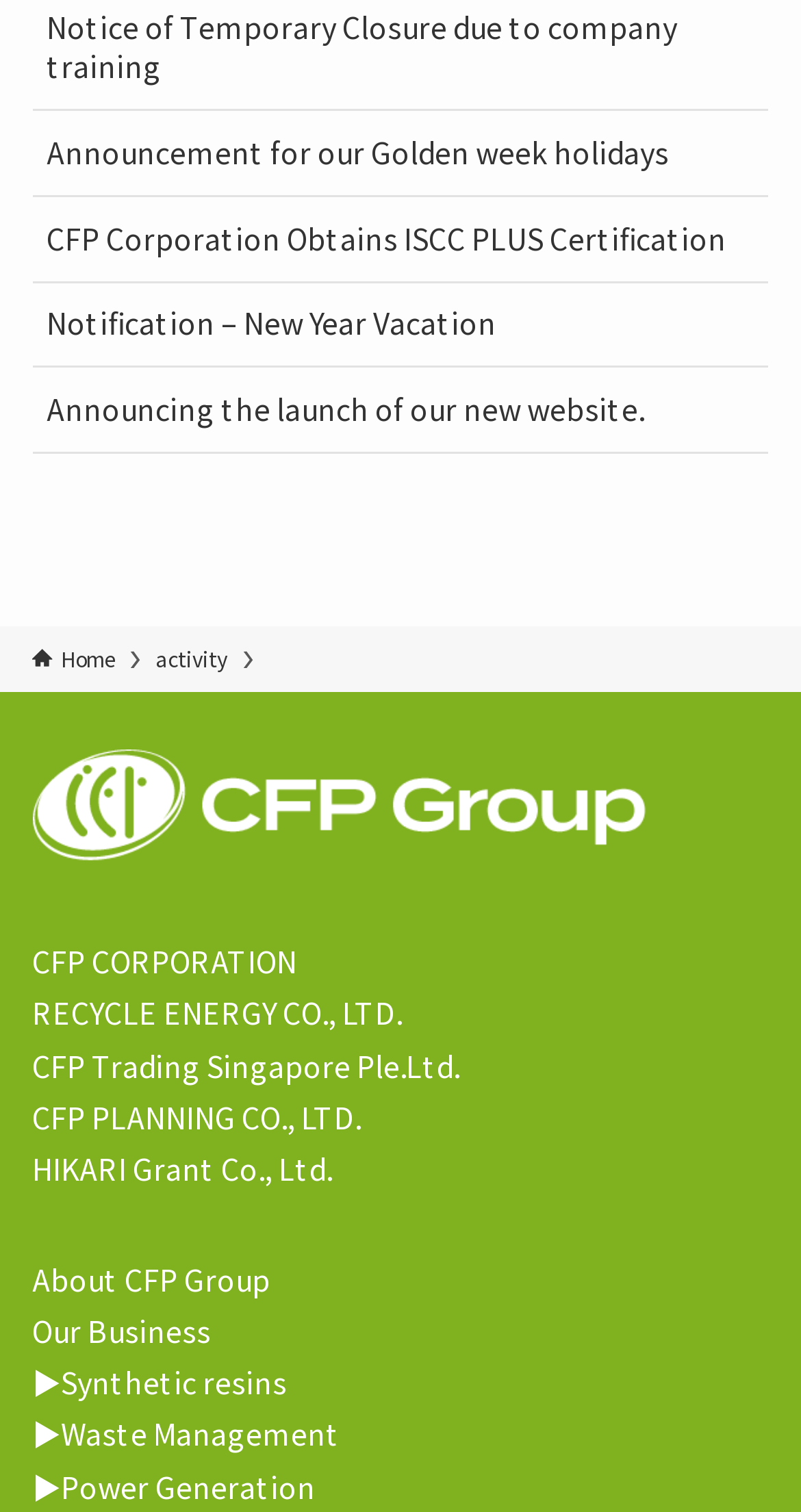Using the provided element description, identify the bounding box coordinates as (top-left x, top-left y, bottom-right x, bottom-right y). Ensure all values are between 0 and 1. Description: activity

[0.194, 0.426, 0.284, 0.447]